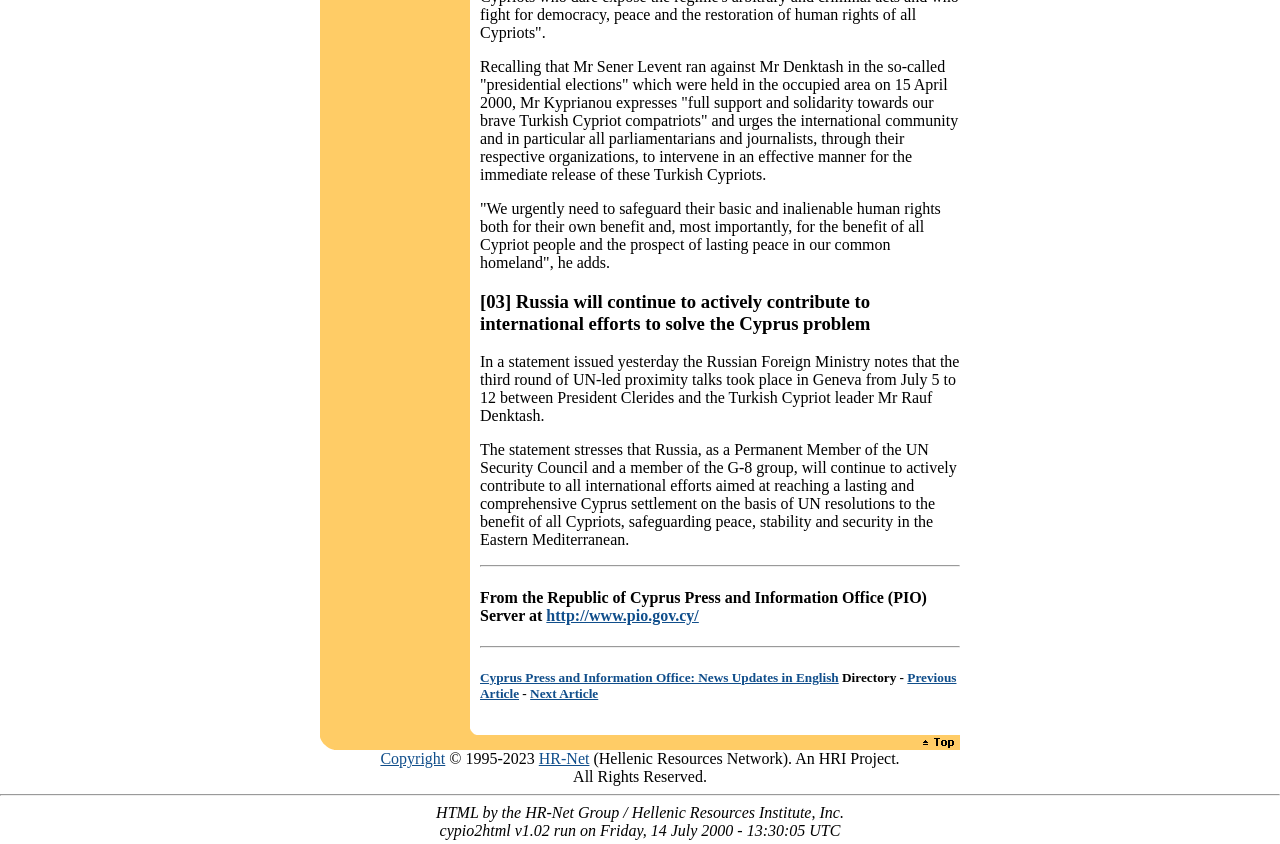Using the webpage screenshot, locate the HTML element that fits the following description and provide its bounding box: "Previous Article".

[0.375, 0.794, 0.747, 0.831]